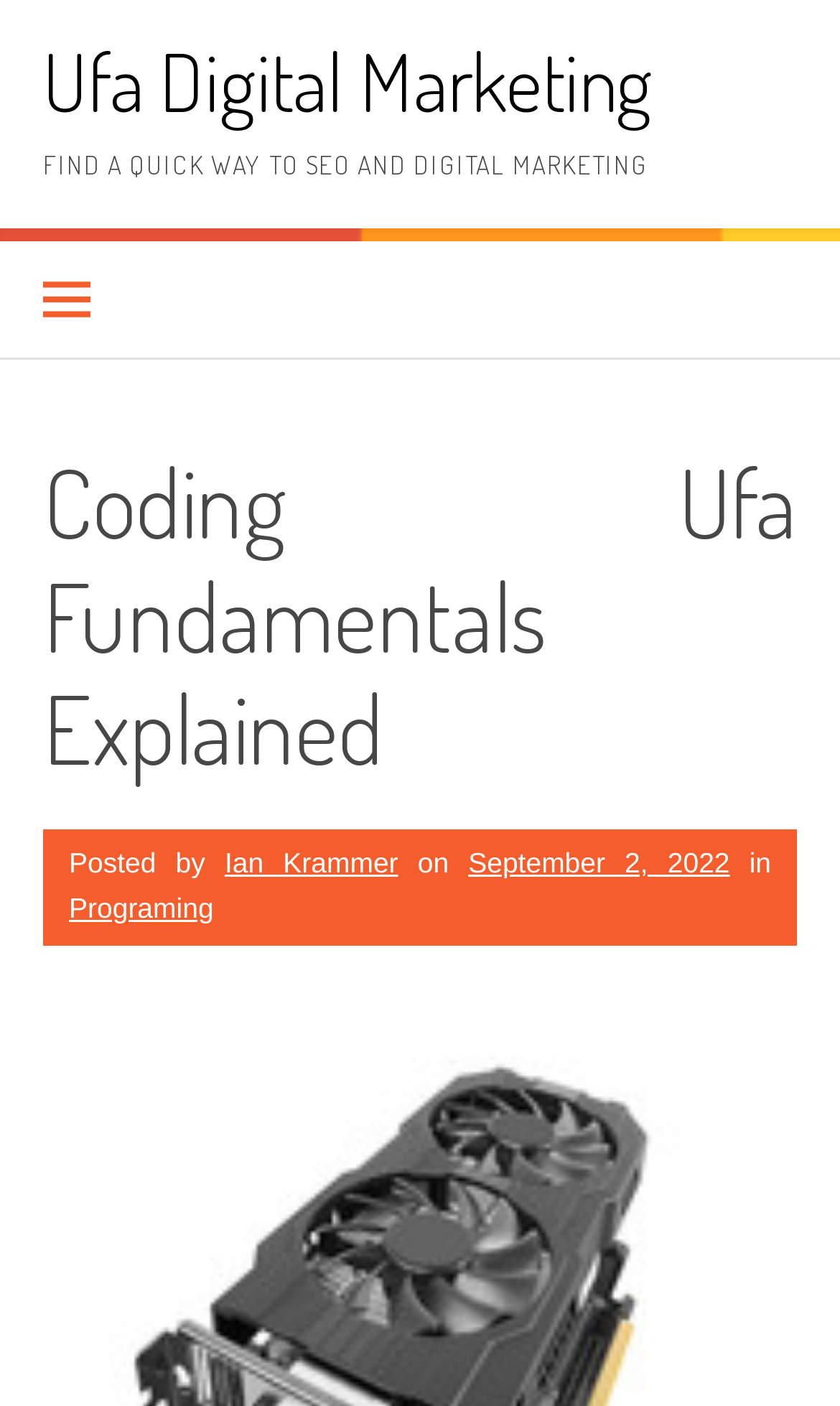Generate an in-depth caption that captures all aspects of the webpage.

The webpage is about "Coding Ufa Fundamentals Explained" and is related to digital marketing. At the top, there is a link to "Ufa Digital Marketing" on the left side. Below it, a prominent heading reads "FIND A QUICK WAY TO SEO AND DIGITAL MARKETING". 

To the right of the heading, there is a button with an icon. Below the button, there is a section with a heading "Coding Ufa Fundamentals Explained". This section also contains information about the author, "Ian Krammer", and the date "September 2, 2022". The author and date information are positioned in the middle of the page. 

On the same level as the author and date information, there is a link to a category "Programing" on the left side. Overall, the webpage appears to be a blog post or article about coding and digital marketing, with a focus on Ufa.